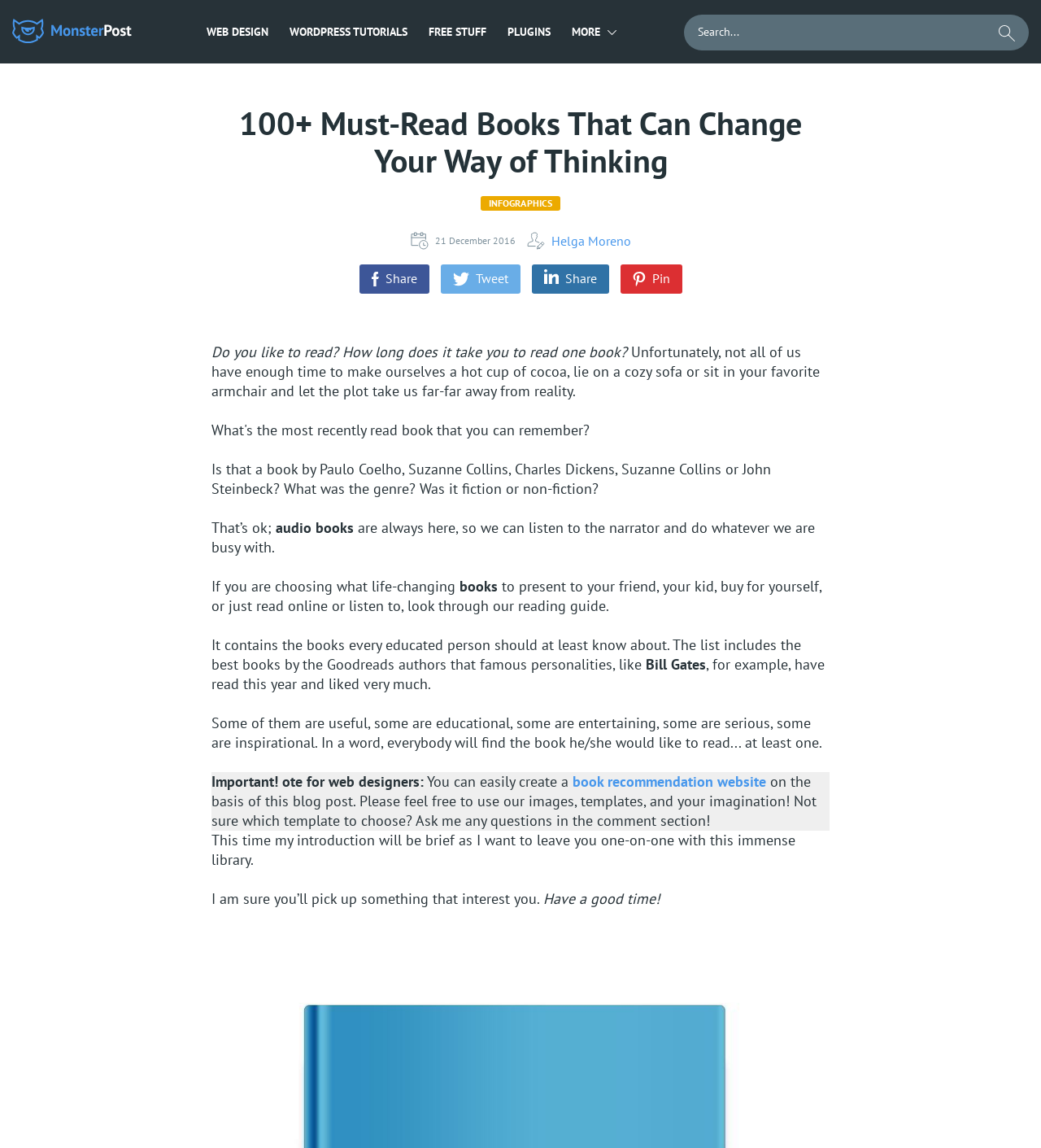What is the main topic of this webpage?
Provide a detailed and well-explained answer to the question.

The webpage is about 100 must-read books that can change one's world outlook, and it provides a list of book recommendations for readers.